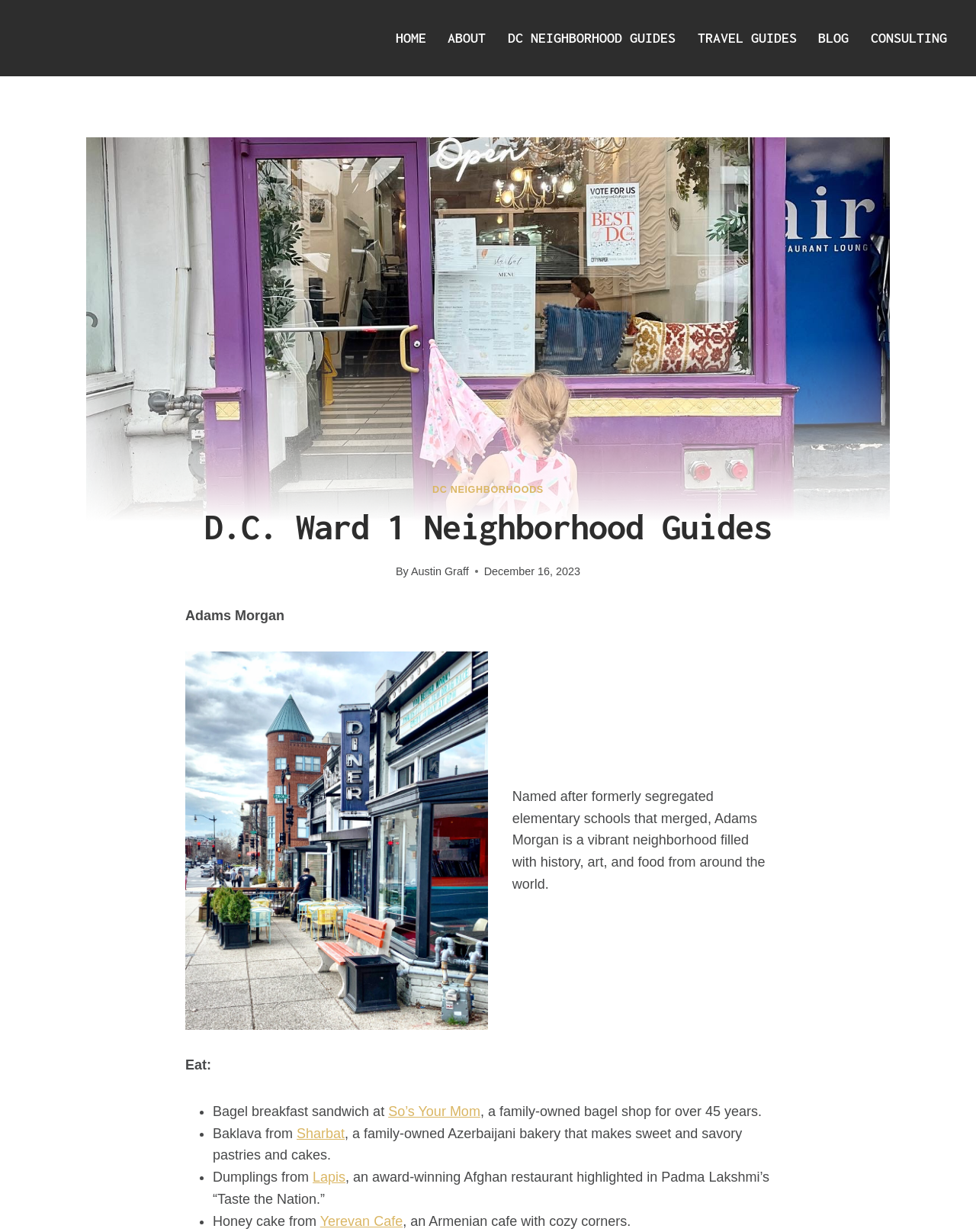Use a single word or phrase to answer the following:
What is the name of the Armenian cafe?

Yerevan Cafe